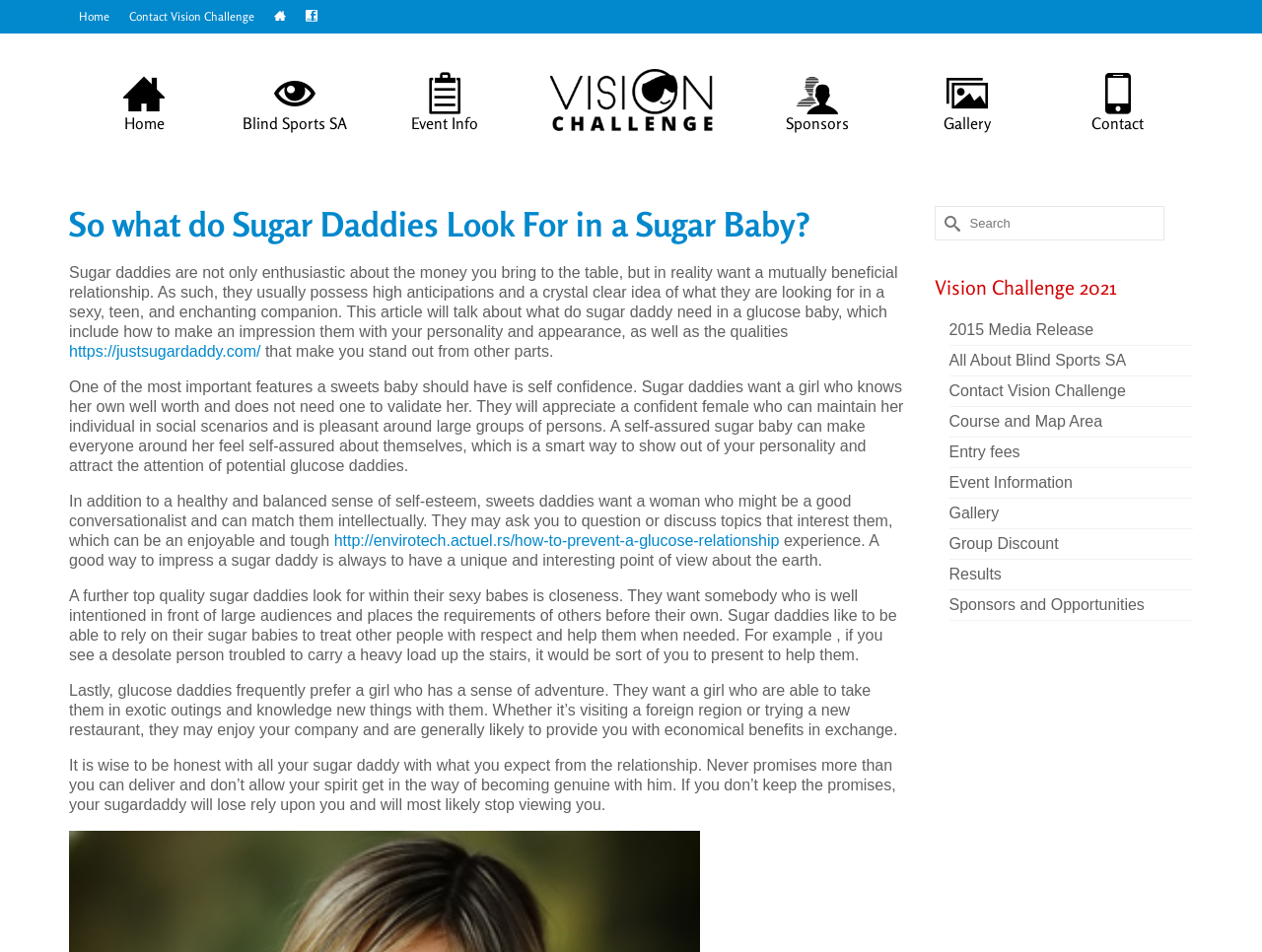Determine the bounding box coordinates for the area that should be clicked to carry out the following instruction: "Click the 'Submit Search' button".

[0.74, 0.216, 0.764, 0.253]